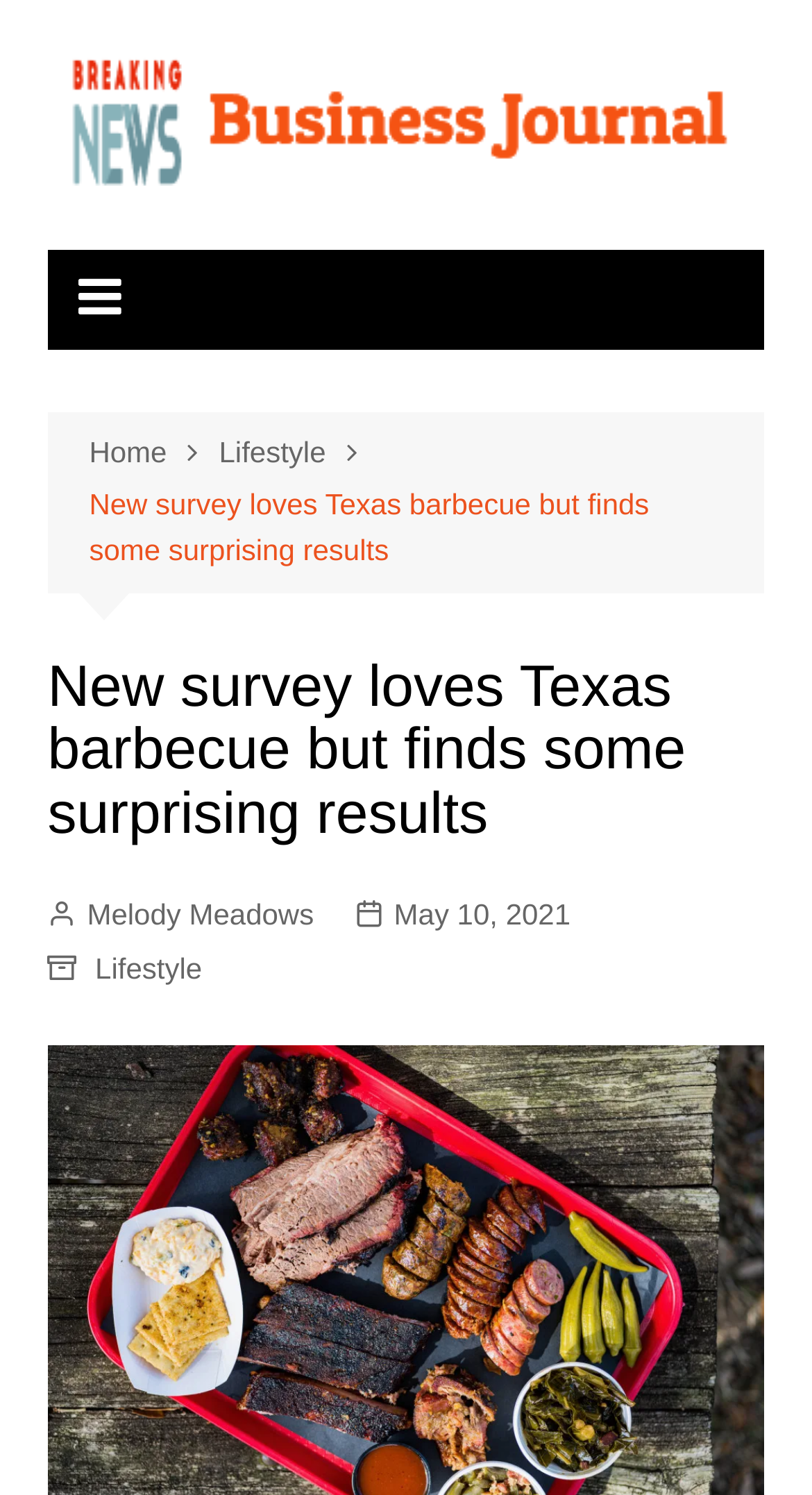Using the provided element description: "alt="Business Journal US – businessjournal.us"", determine the bounding box coordinates of the corresponding UI element in the screenshot.

[0.058, 0.021, 0.938, 0.146]